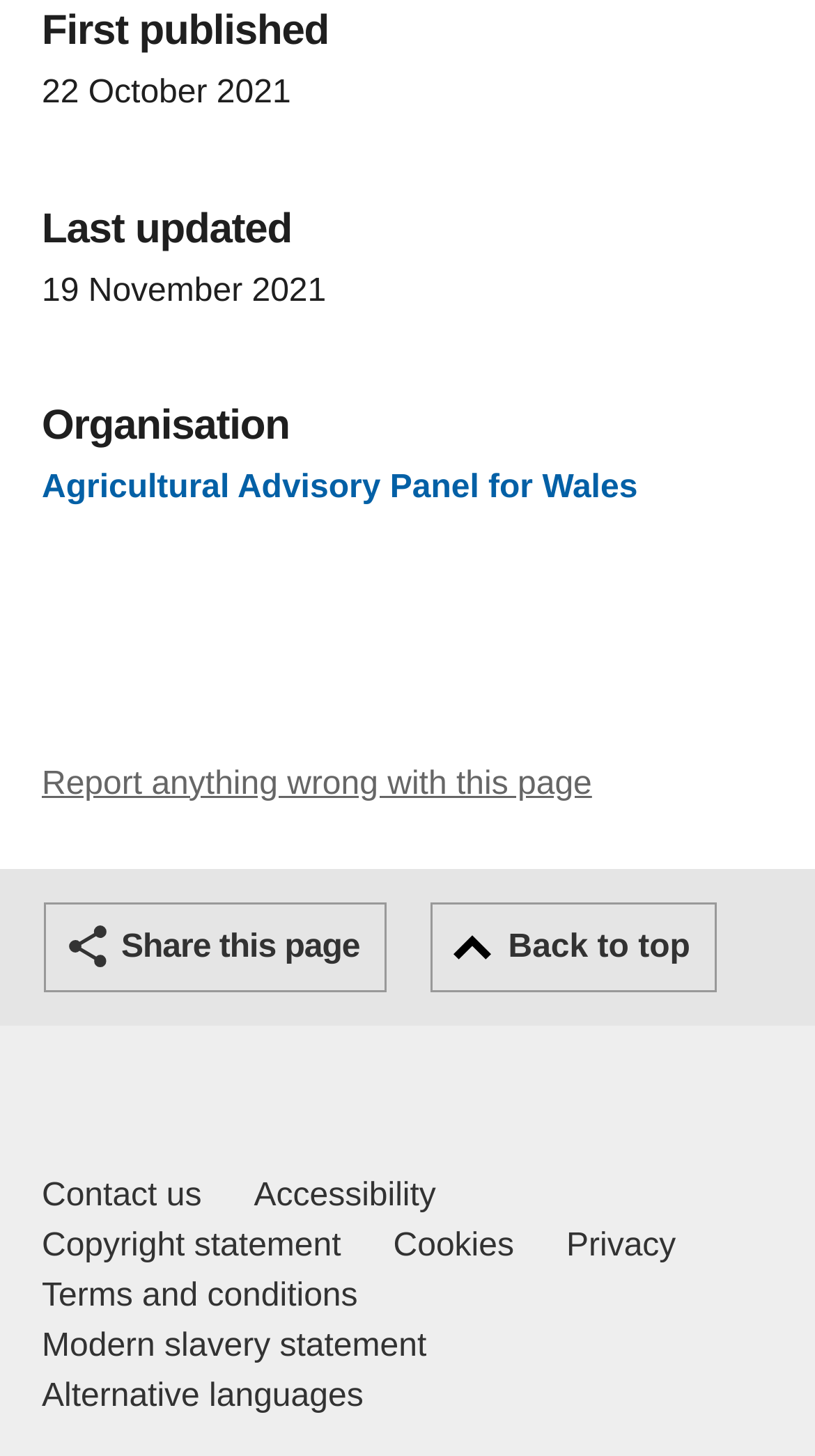Using the image as a reference, answer the following question in as much detail as possible:
What is the last updated date of this page?

The last updated date of this page can be found in the heading 'Last updated' which is located below the 'First published' heading, with a bounding box of [0.051, 0.137, 0.949, 0.177]. The corresponding time element contains the date '19 November 2021'.